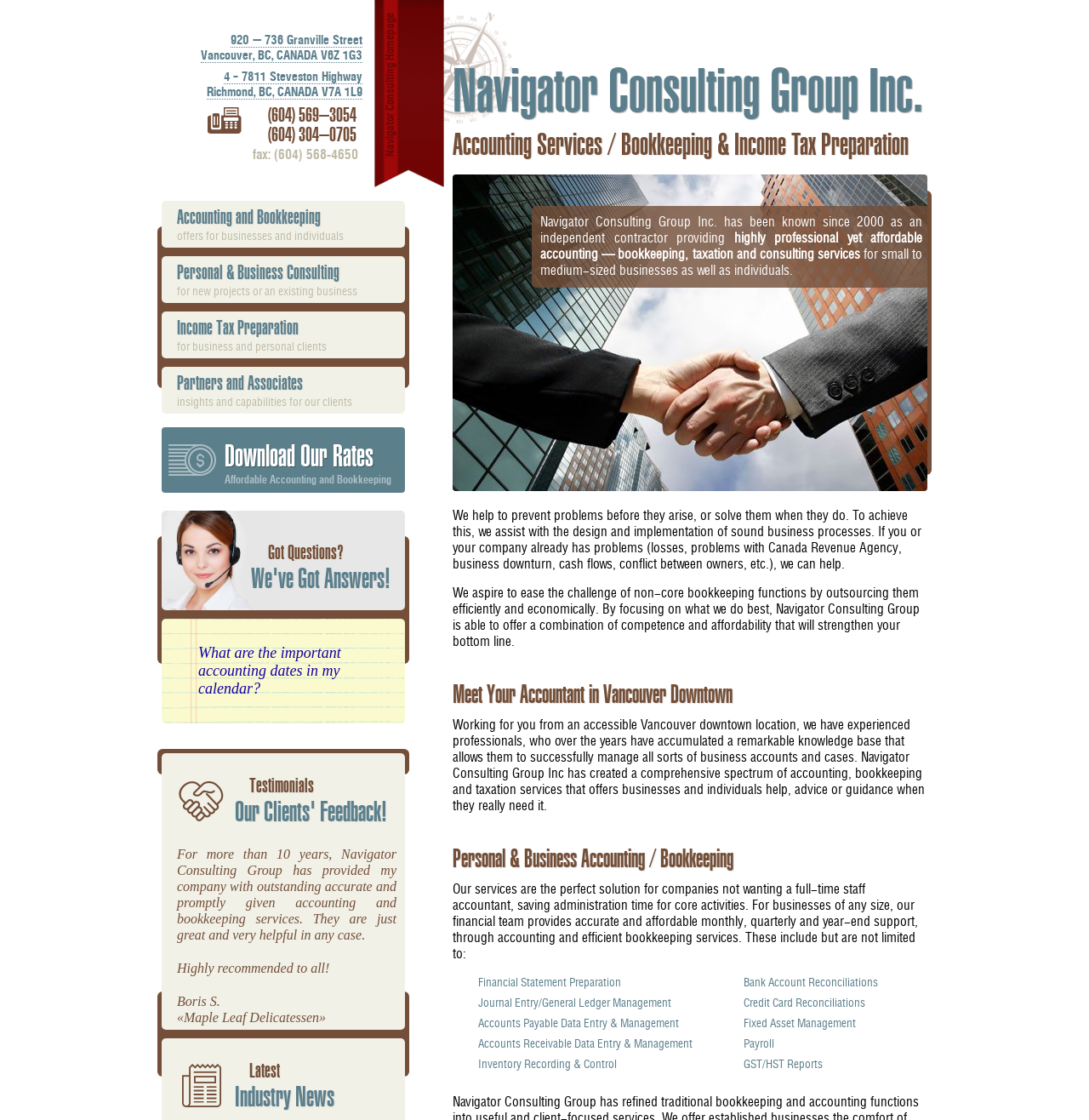What is the name of the company's client who provided a testimonial?
Provide a comprehensive and detailed answer to the question.

The name of the company's client who provided a testimonial can be found on the webpage, specifically in the StaticText element with the text 'Boris S.'. This is likely the name of the client who provided a testimonial for Navigator Consulting Group.